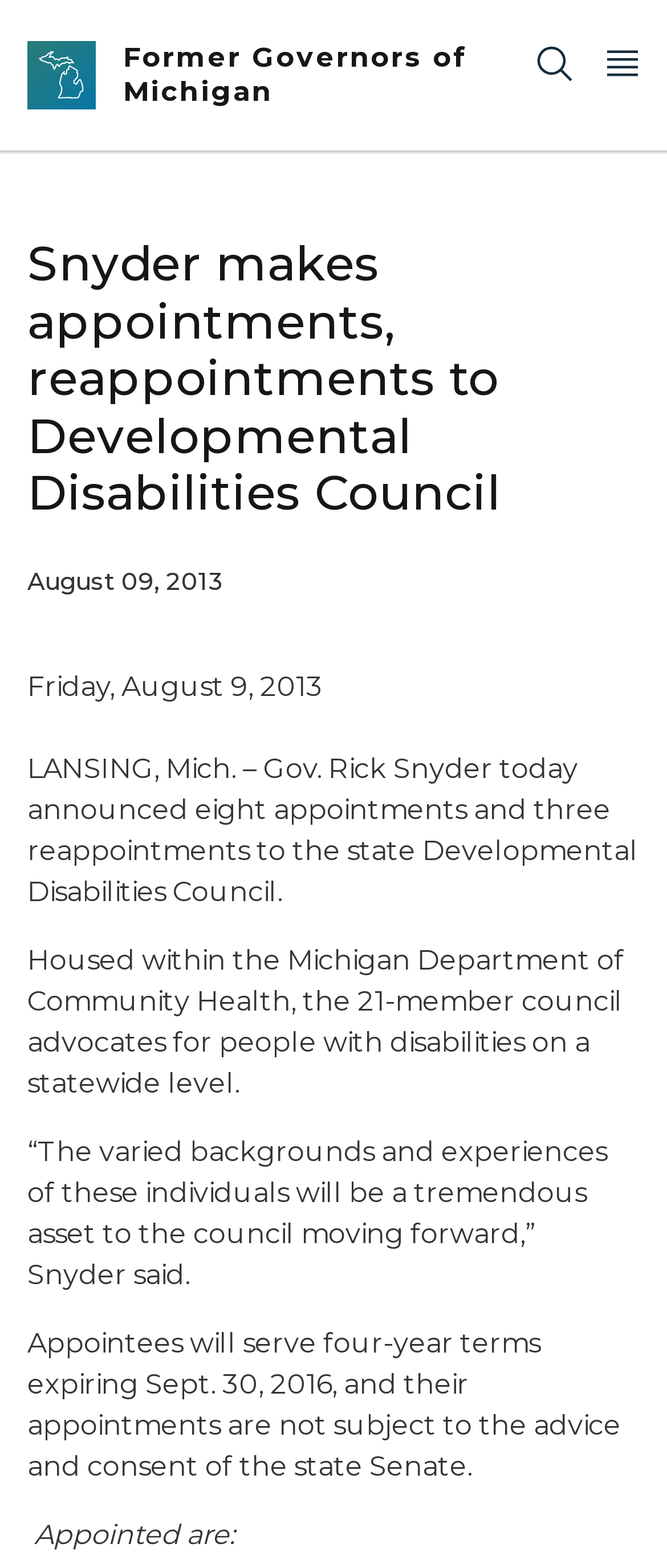Please provide a detailed answer to the question below by examining the image:
What is the term length of the appointees?

I found this answer by reading the text content of the webpage, specifically the sentence 'Appointees will serve four-year terms expiring Sept. 30, 2016, and their appointments are not subject to the advice and consent of the state Senate.'